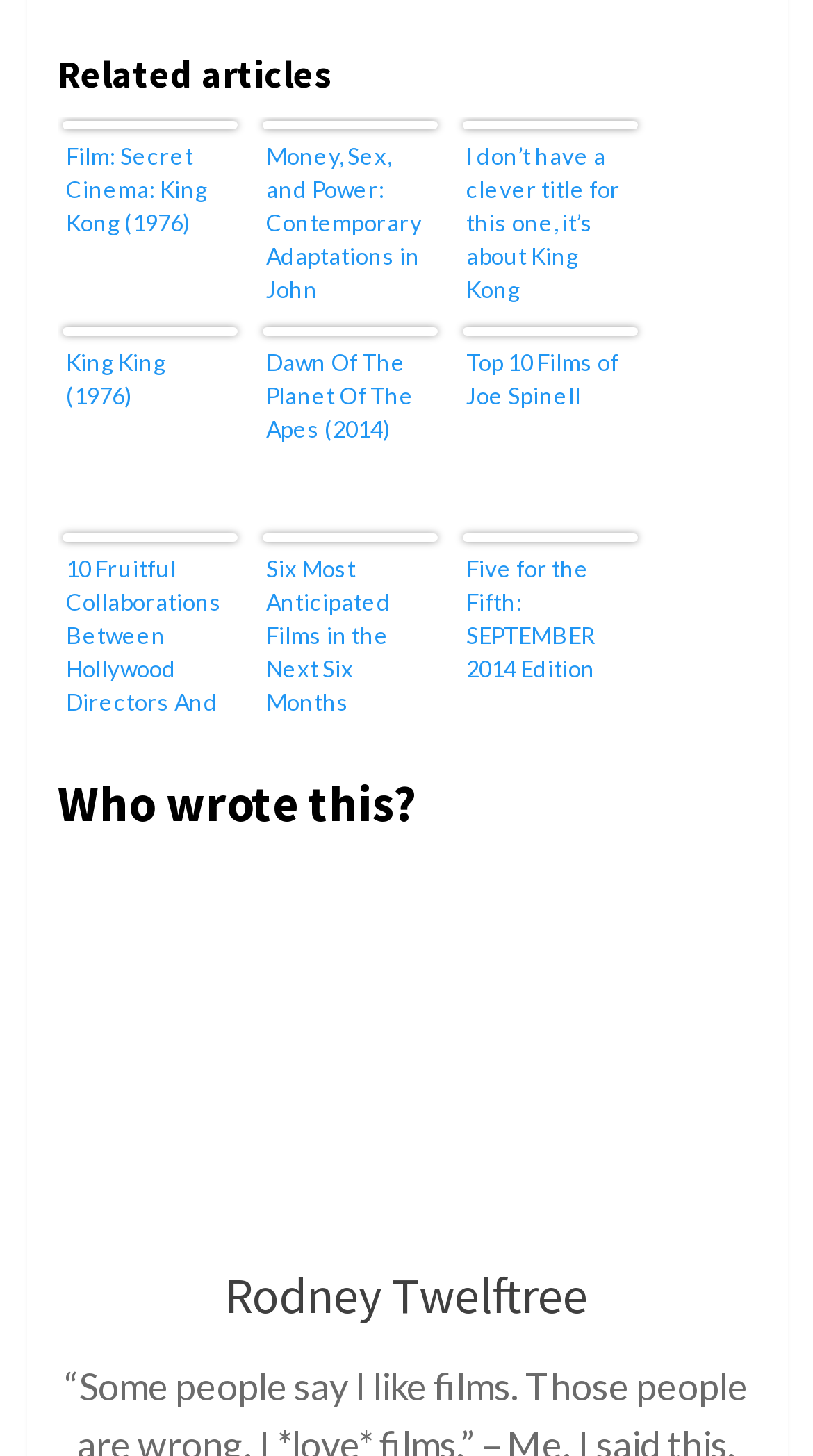Find the bounding box coordinates of the clickable element required to execute the following instruction: "Explore the related article 'Dawn Of The Planet Of The Apes (2014)'". Provide the coordinates as four float numbers between 0 and 1, i.e., [left, top, right, bottom].

[0.322, 0.23, 0.537, 0.349]